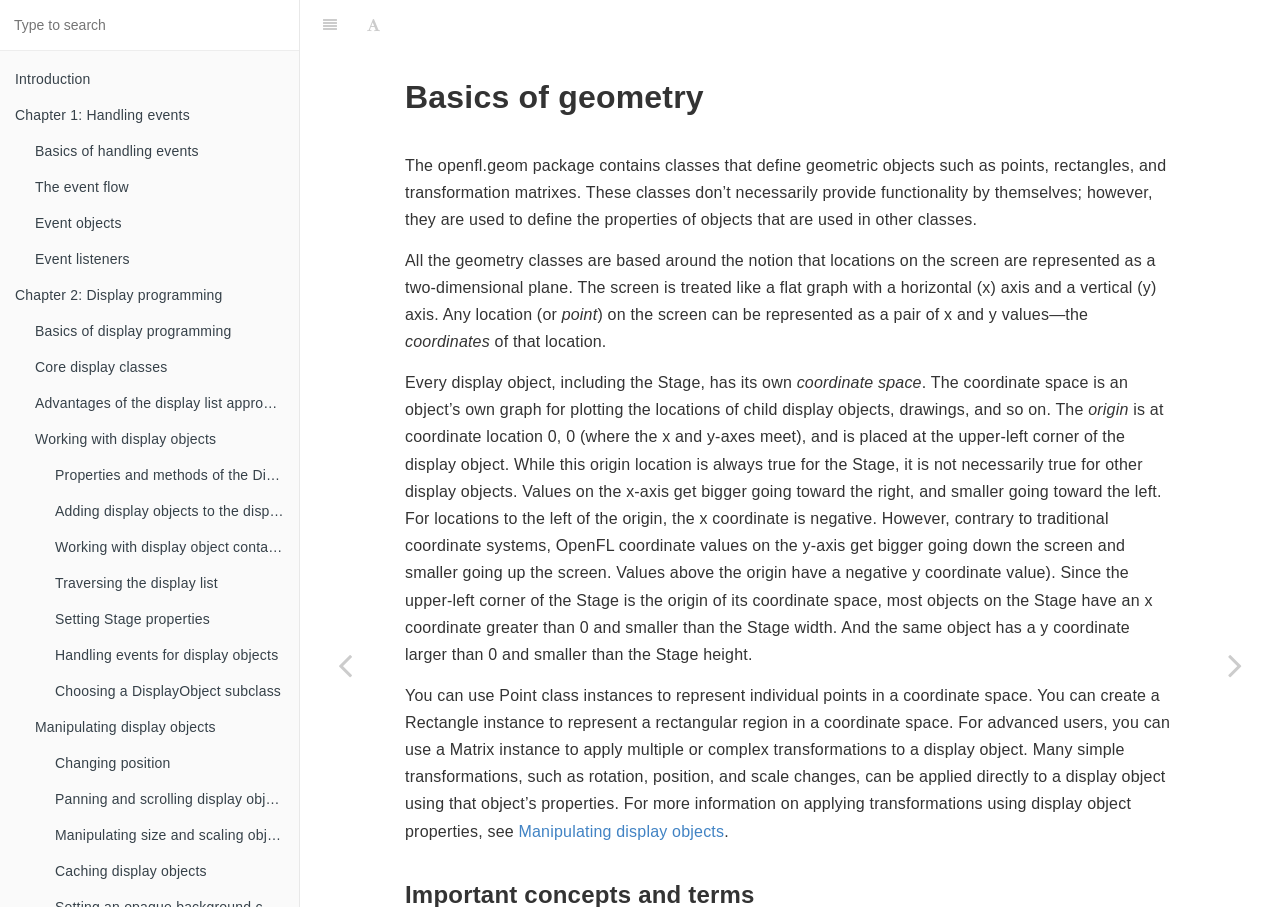What is the origin of a display object's coordinate space?
Based on the image content, provide your answer in one word or a short phrase.

Upper-left corner